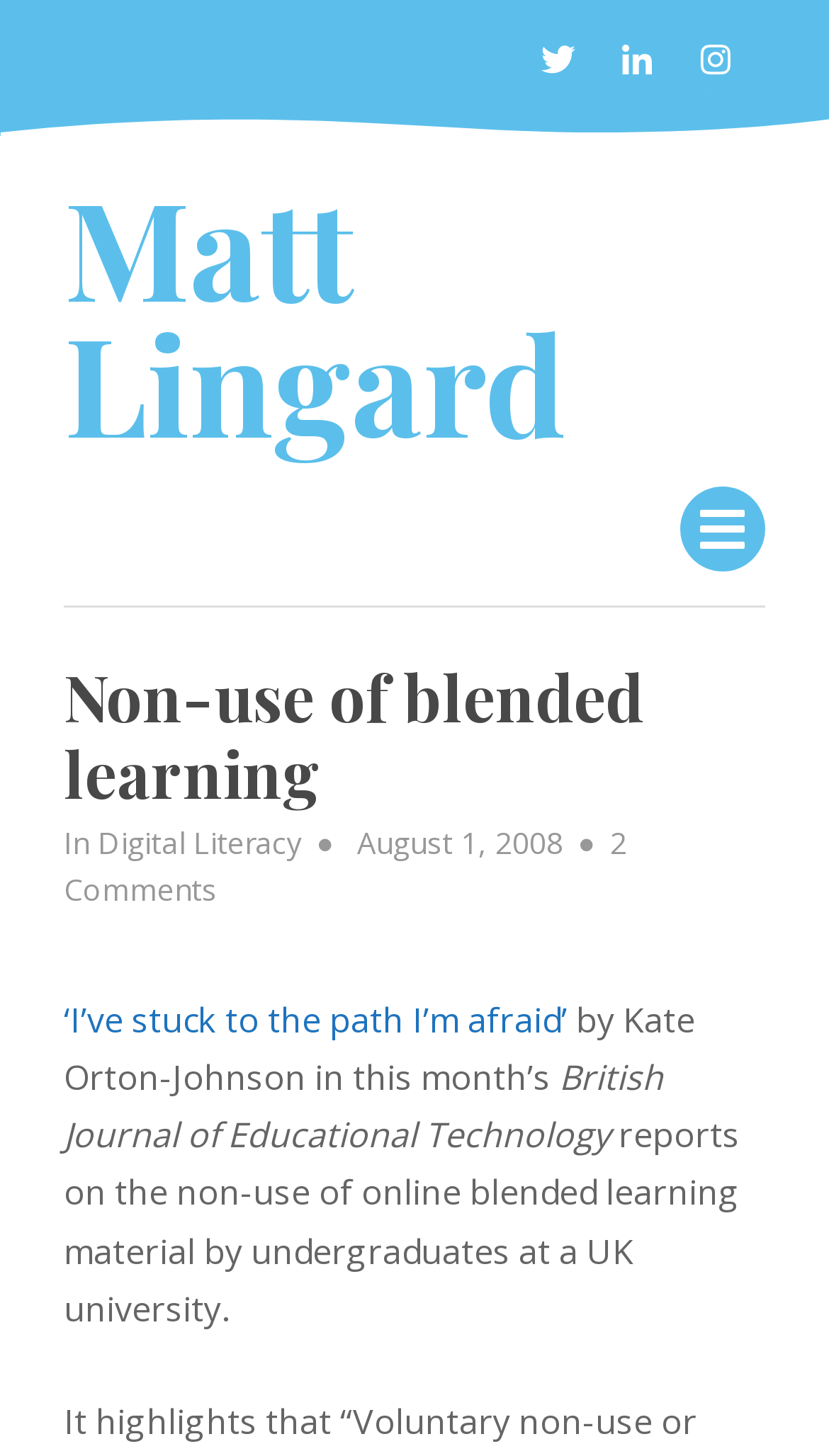Pinpoint the bounding box coordinates of the clickable area necessary to execute the following instruction: "Read the article 'I've stuck to the path I'm afraid'". The coordinates should be given as four float numbers between 0 and 1, namely [left, top, right, bottom].

[0.077, 0.684, 0.685, 0.716]